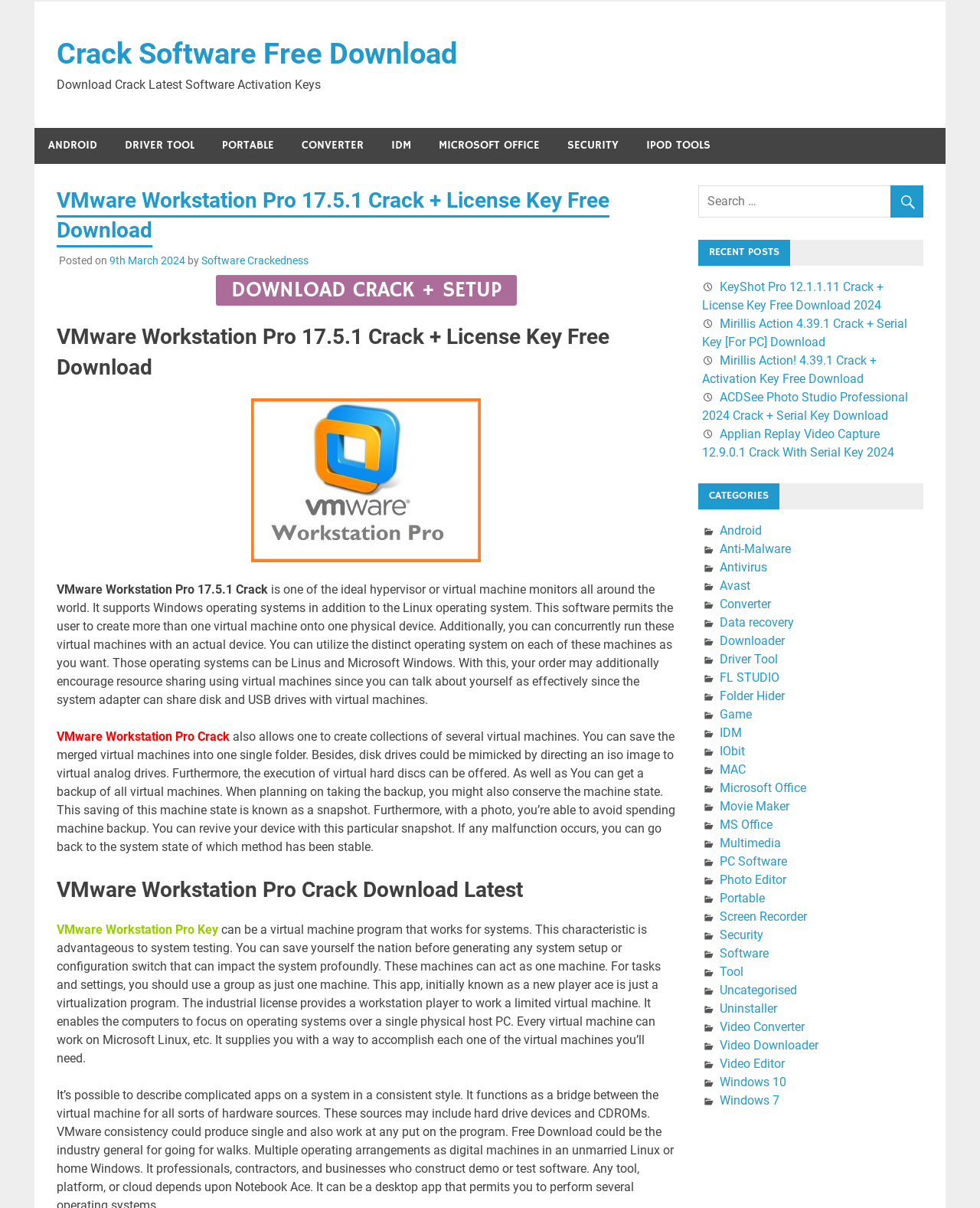Find the bounding box coordinates for the UI element whose description is: "MS Office". The coordinates should be four float numbers between 0 and 1, in the format [left, top, right, bottom].

[0.734, 0.677, 0.788, 0.689]